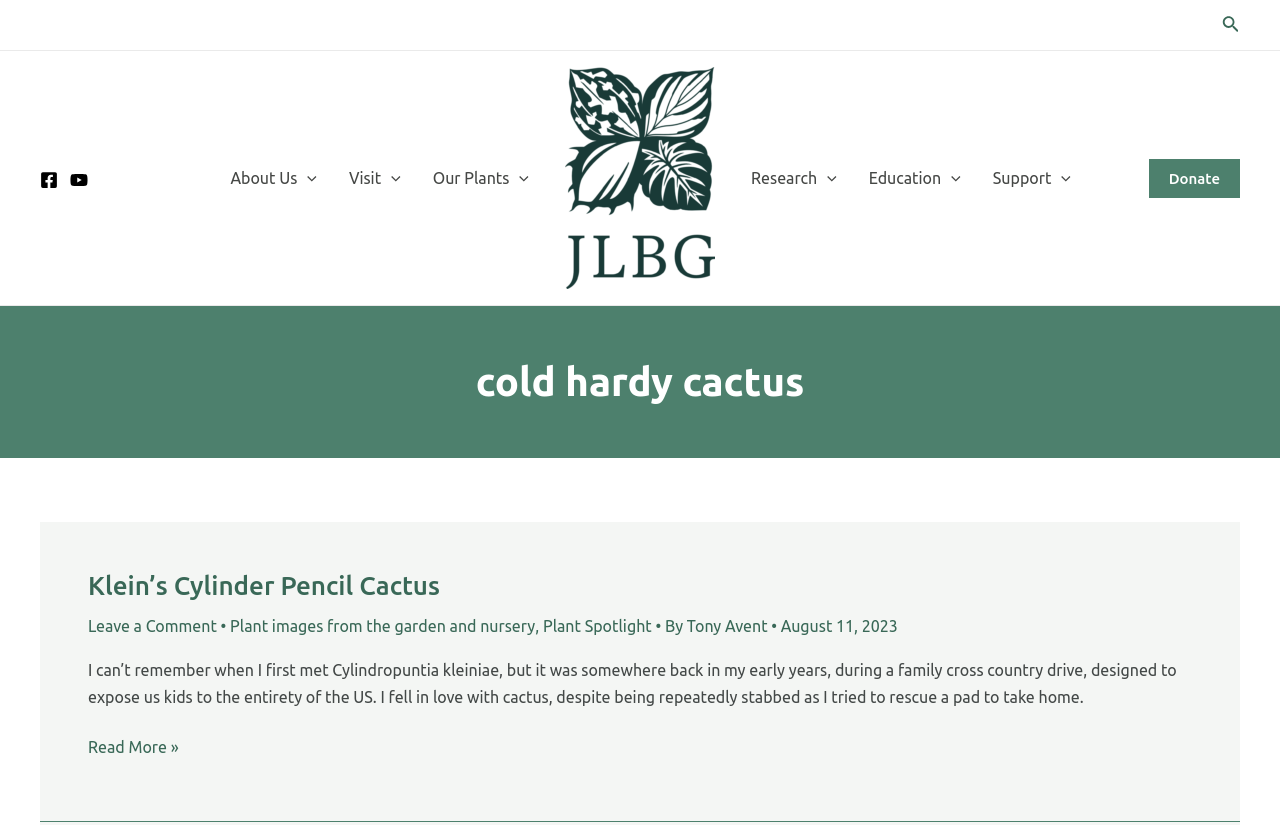How many menu toggles are there in the primary menu? Based on the screenshot, please respond with a single word or phrase.

3